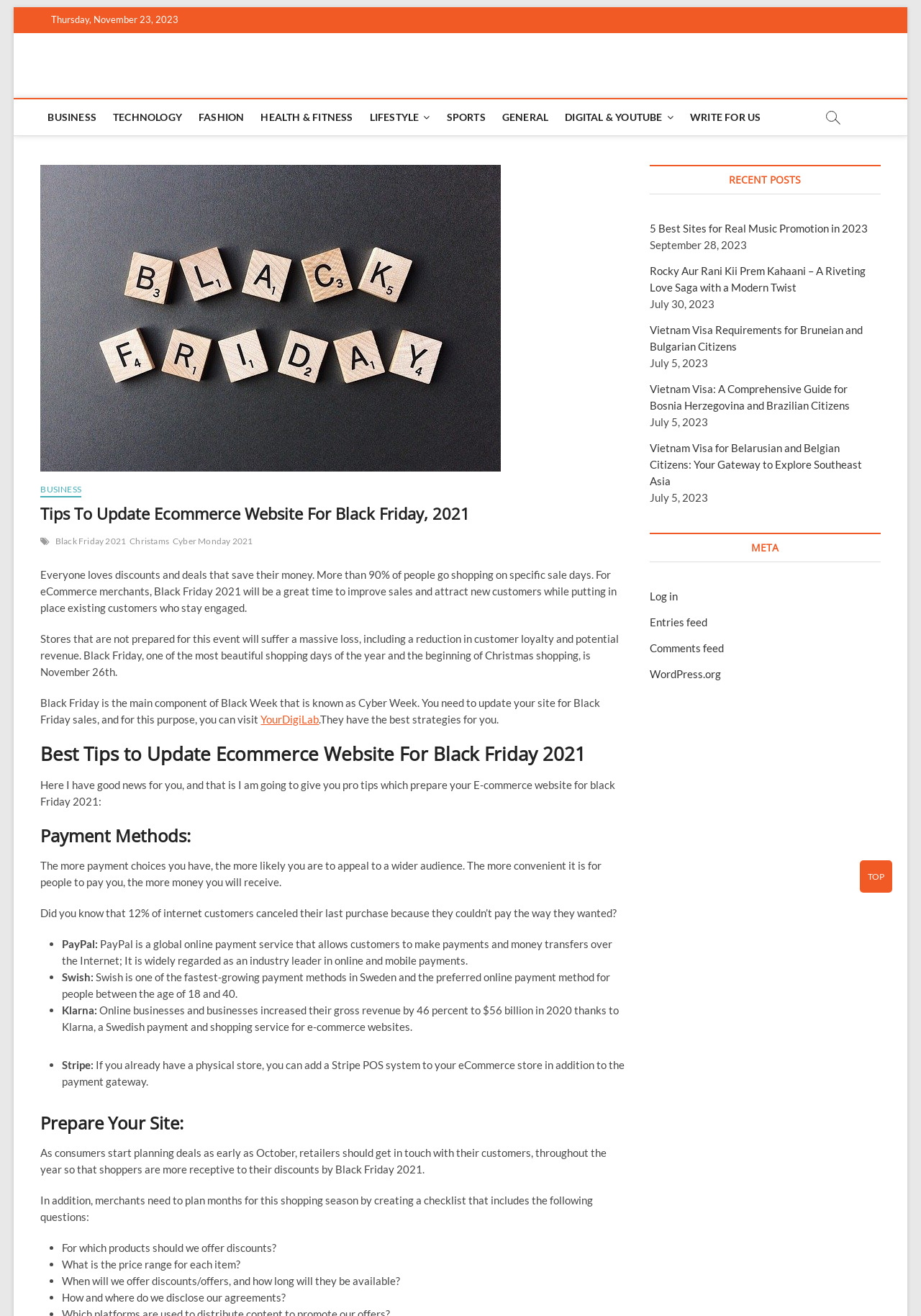Please give the bounding box coordinates of the area that should be clicked to fulfill the following instruction: "Click on the 'TOP' button to scroll to the top of the page". The coordinates should be in the format of four float numbers from 0 to 1, i.e., [left, top, right, bottom].

[0.934, 0.654, 0.969, 0.678]